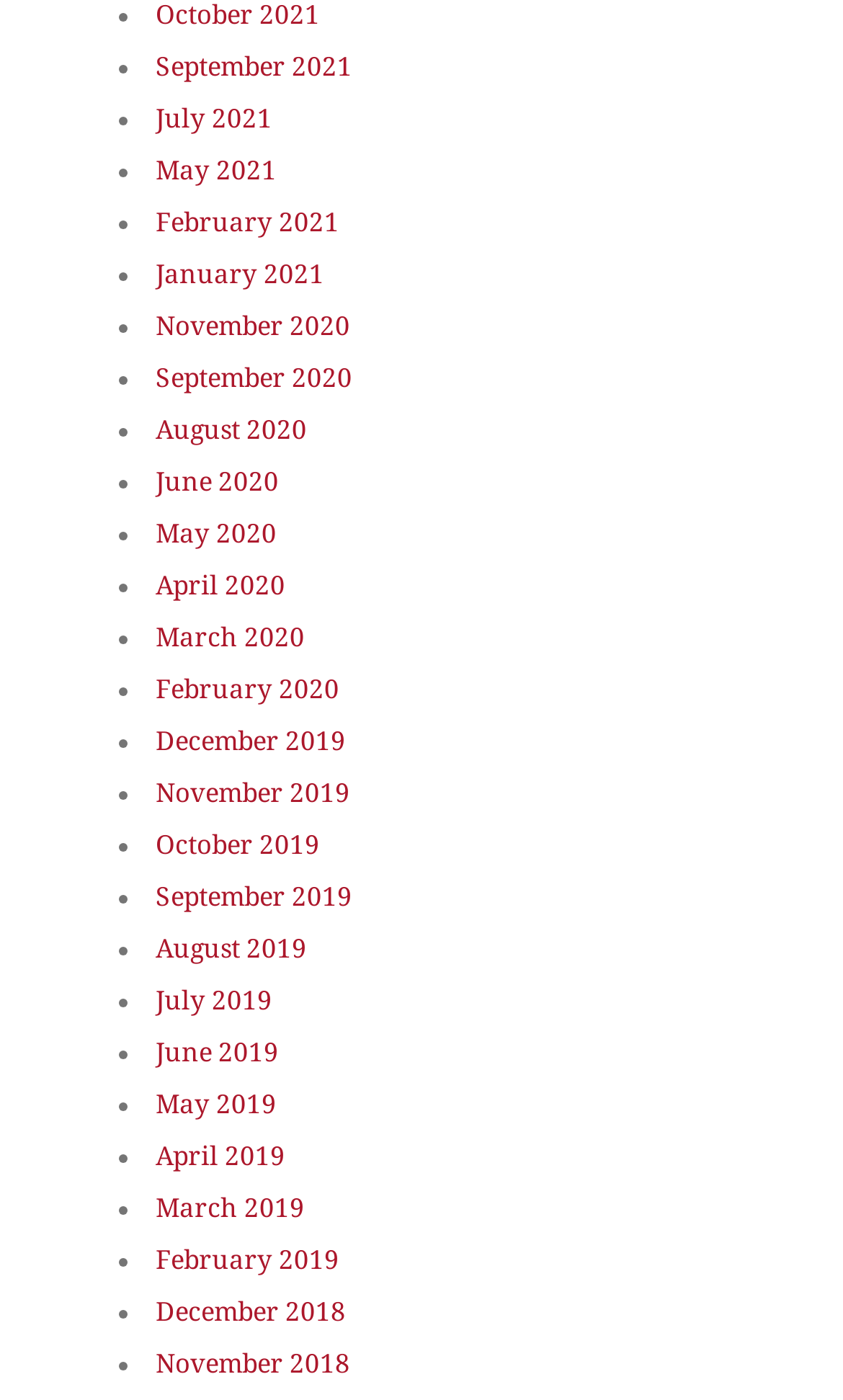What is the latest month listed on this webpage?
Look at the image and respond with a one-word or short phrase answer.

October 2021